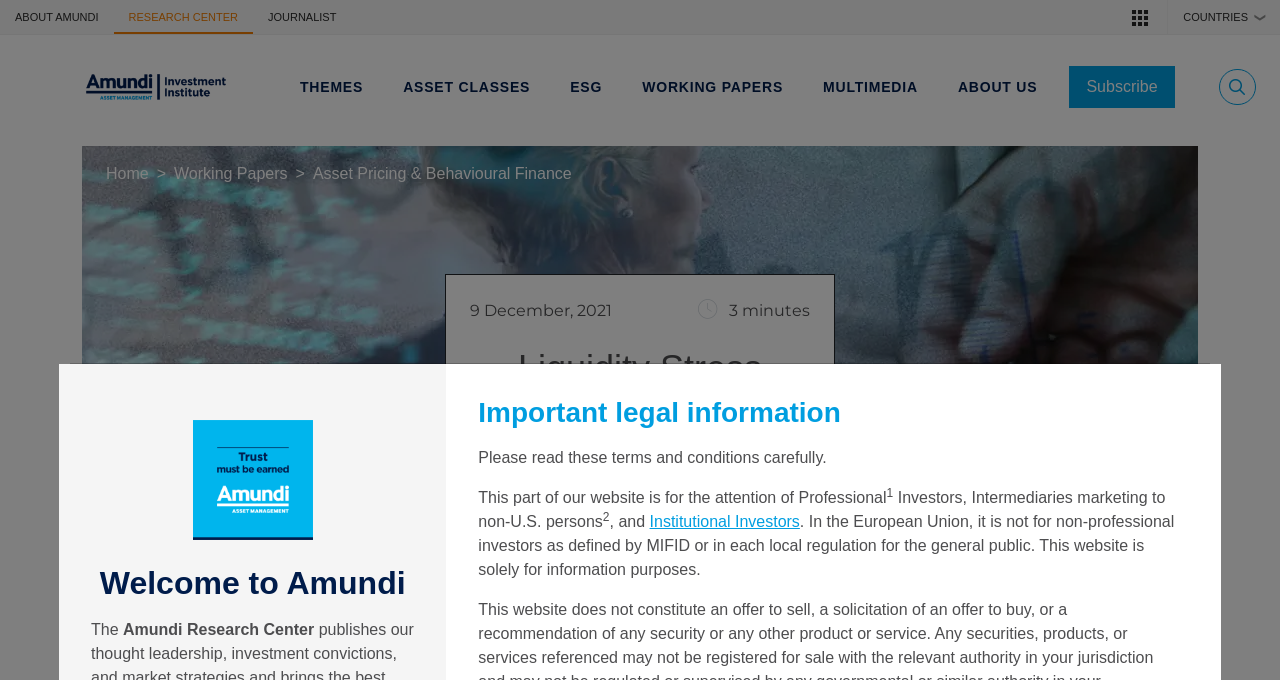Answer with a single word or phrase: 
What is the topic of the working paper?

Liquidity Stress Testing